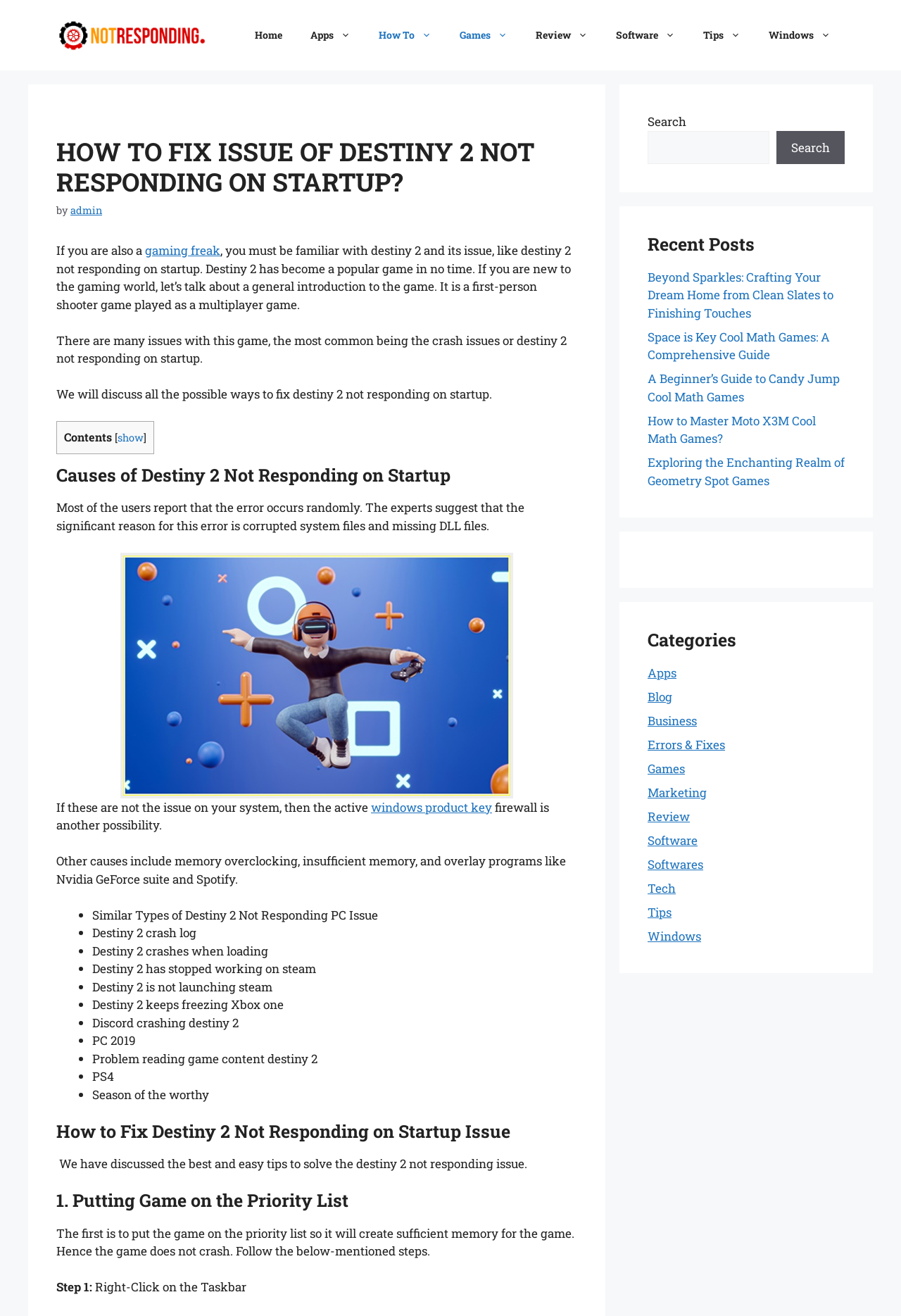Please respond in a single word or phrase: 
How many types of Destiny 2 not responding PC issues are mentioned in the article?

7